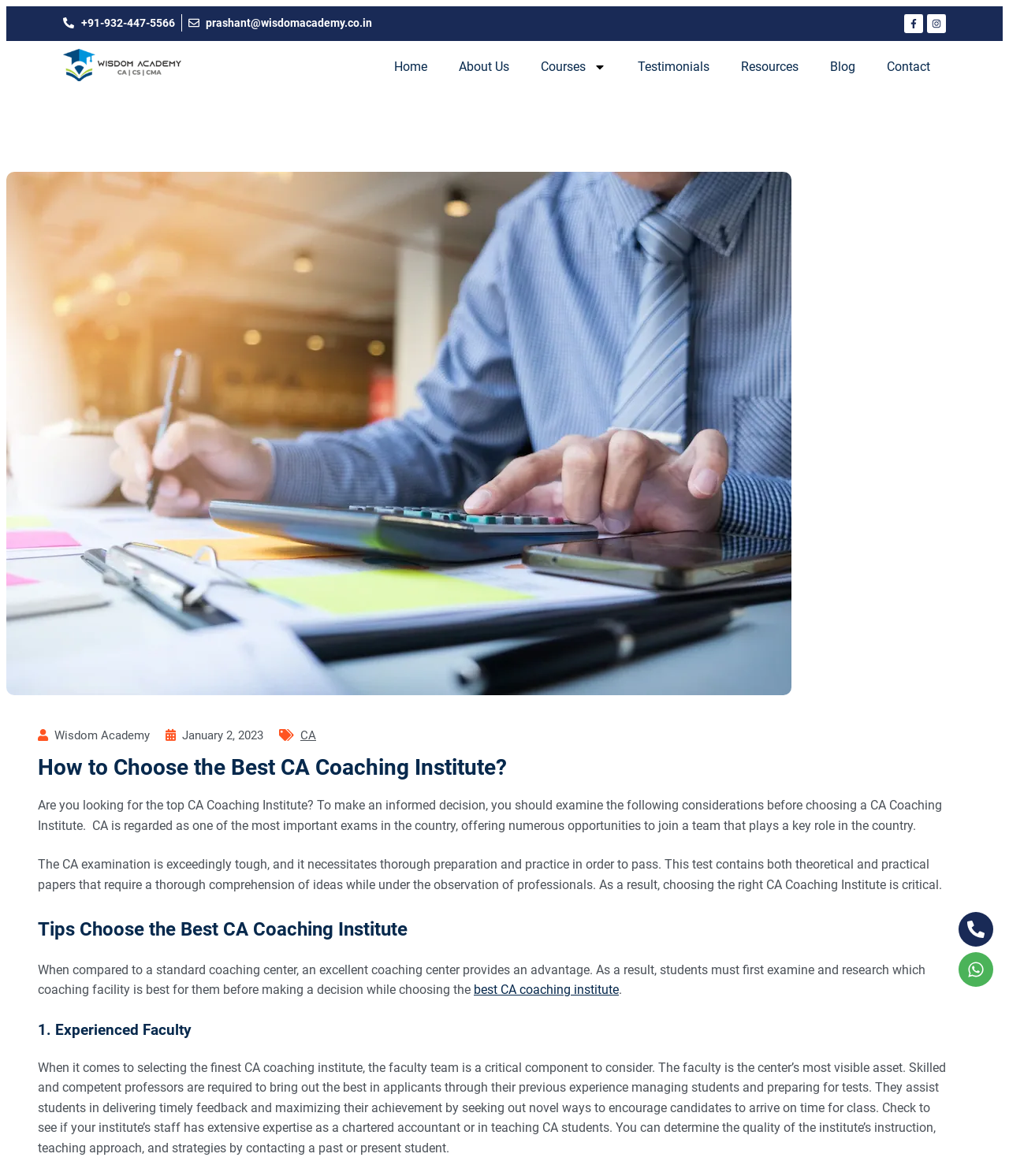Please specify the bounding box coordinates of the element that should be clicked to execute the given instruction: 'Go to Home page'. Ensure the coordinates are four float numbers between 0 and 1, expressed as [left, top, right, bottom].

[0.375, 0.042, 0.439, 0.072]